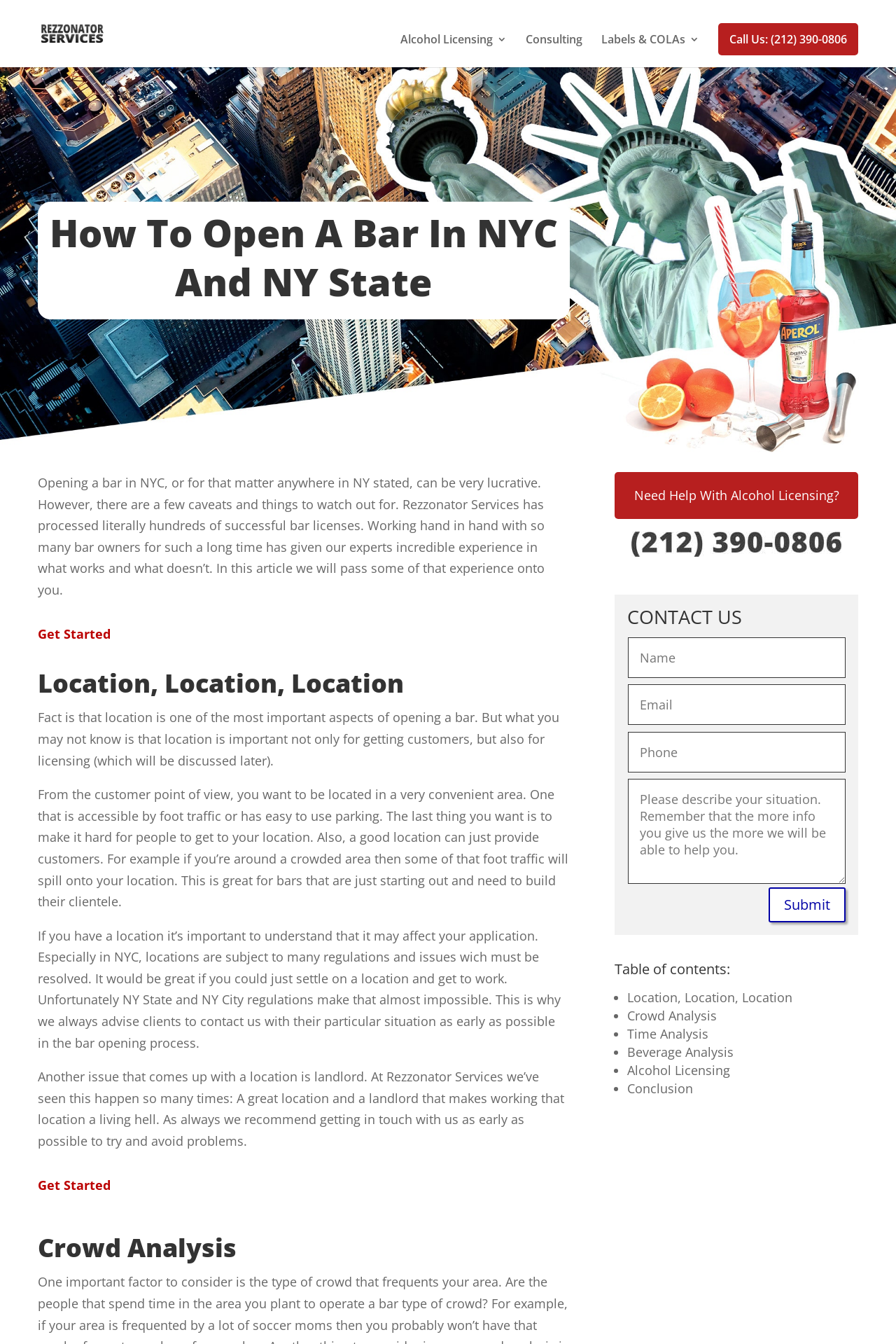What is the main topic of this webpage?
Identify the answer in the screenshot and reply with a single word or phrase.

Opening a bar in NYC